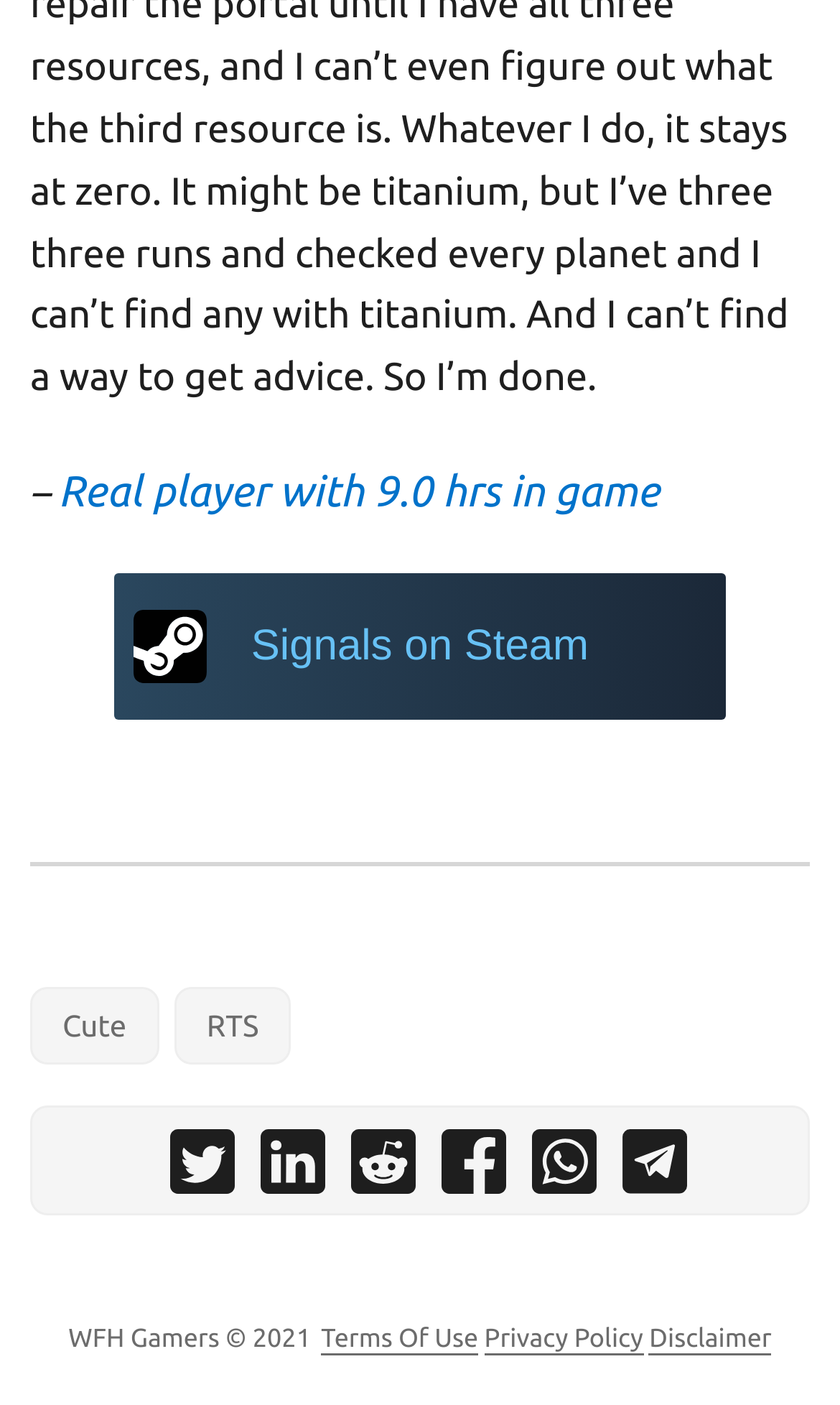What is the purpose of the separator element on the webpage?
Use the screenshot to answer the question with a single word or phrase.

To separate content